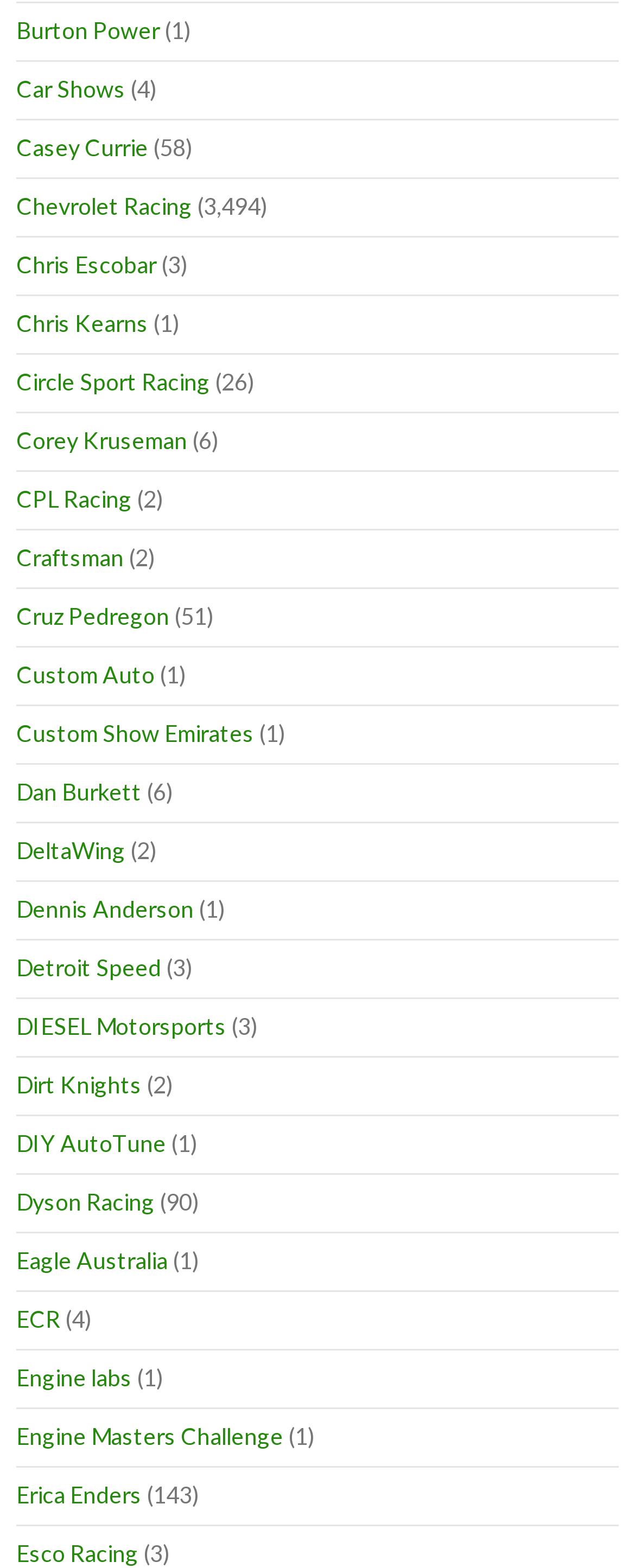Provide a short answer using a single word or phrase for the following question: 
How many links are on the webpage?

30